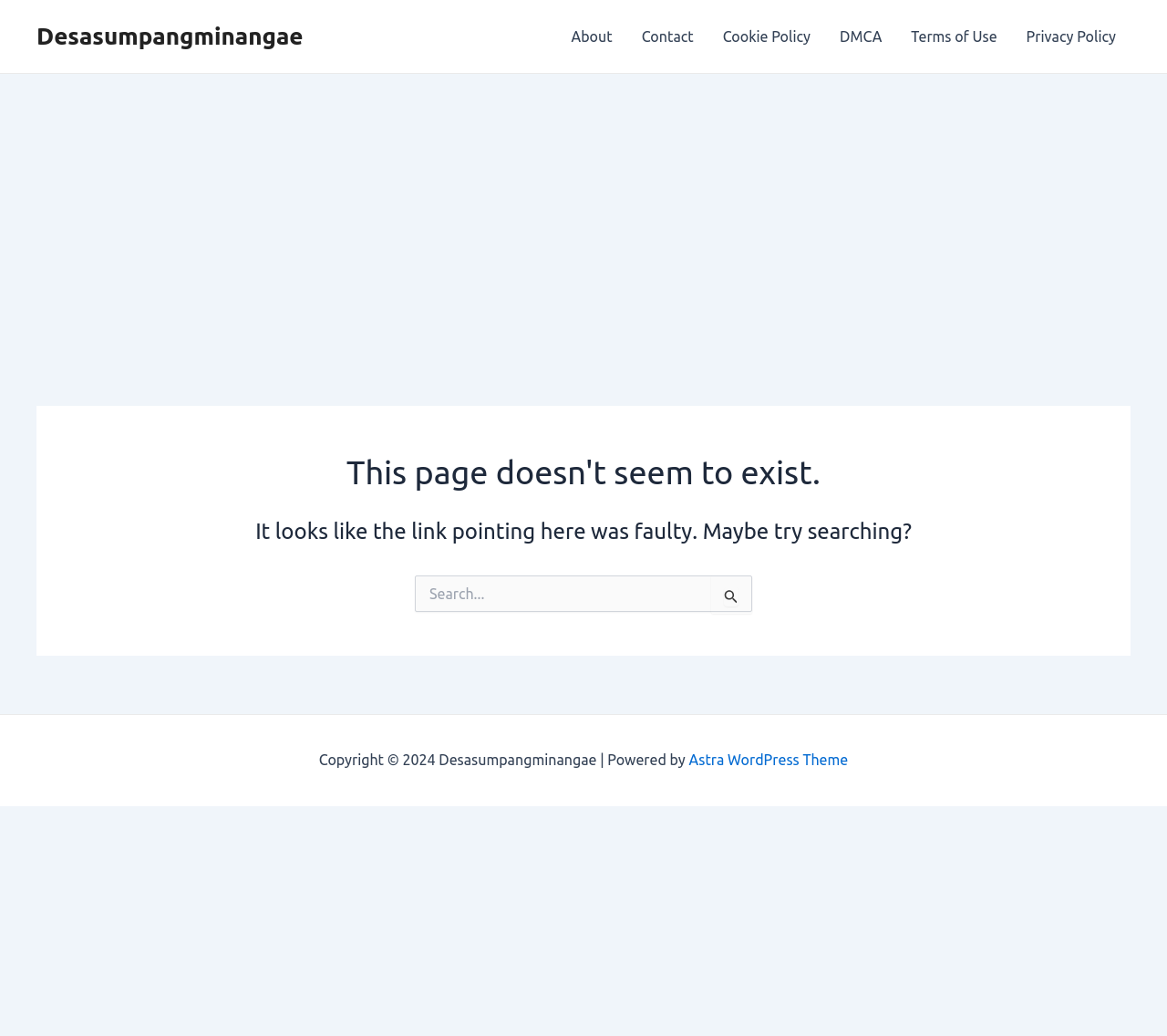Could you highlight the region that needs to be clicked to execute the instruction: "Click the About link"?

[0.477, 0.0, 0.537, 0.07]